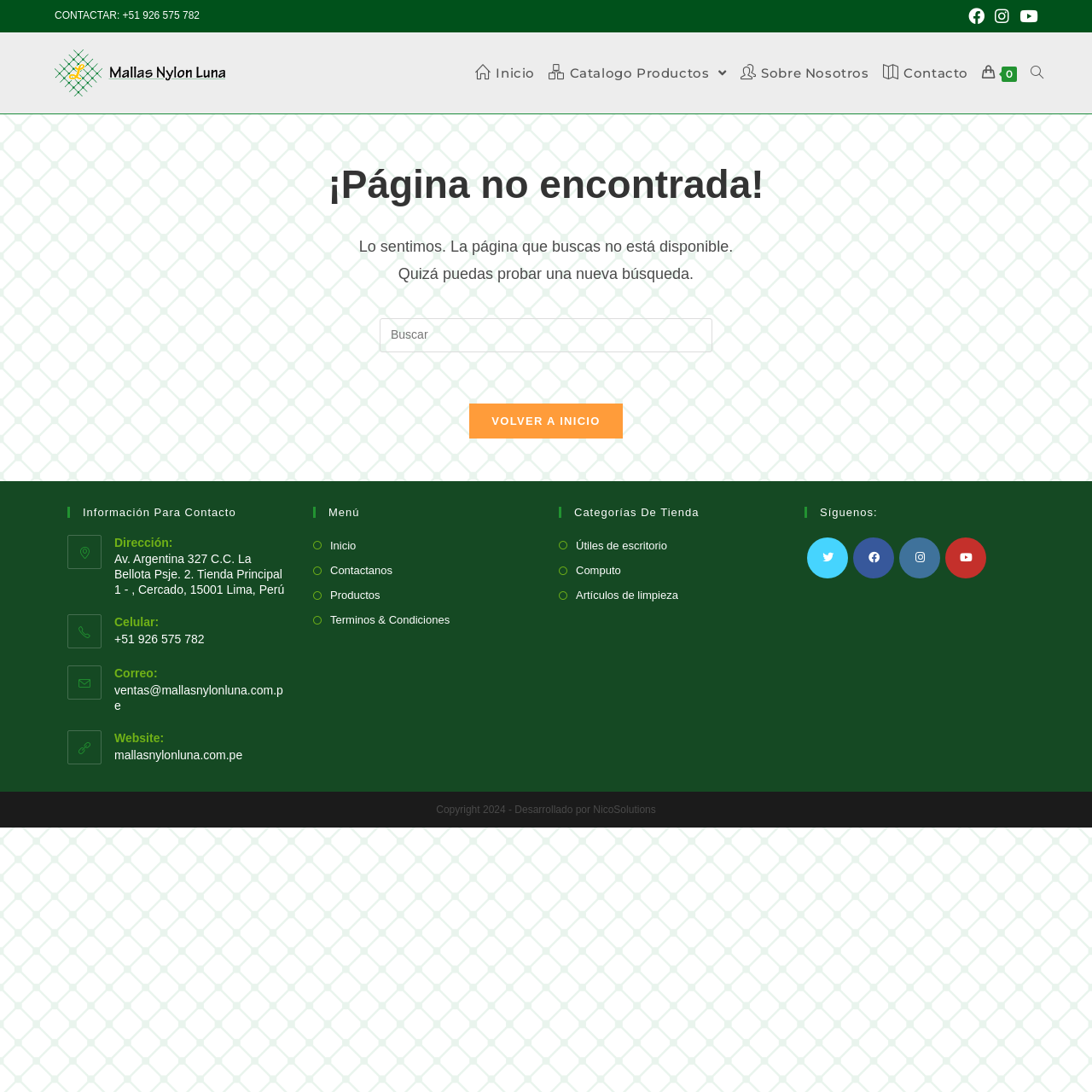What is the purpose of the 'VOLVER A INICIO' link?
Refer to the screenshot and answer in one word or phrase.

To go back to the homepage